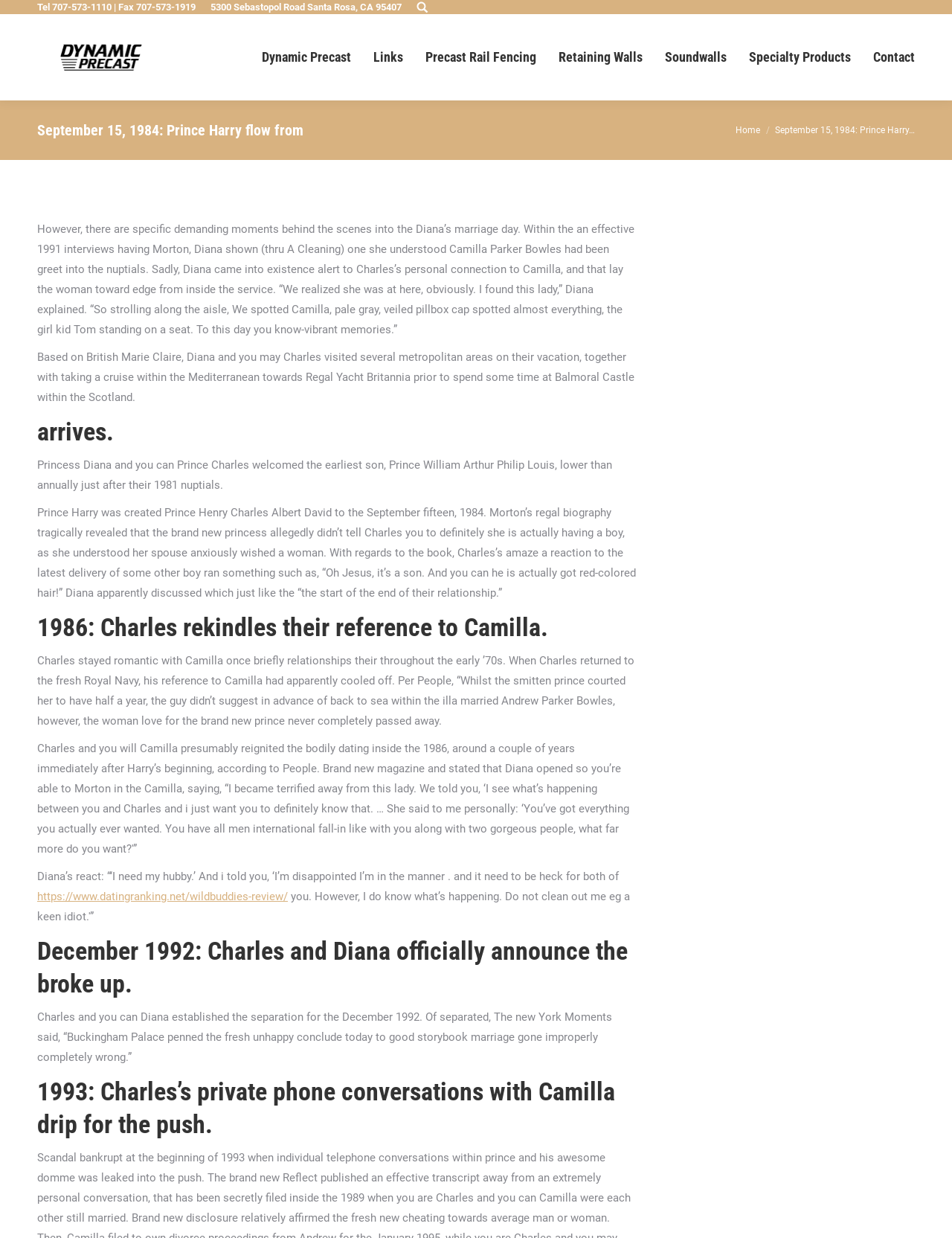When did Charles and Diana officially announce their separation?
Respond to the question with a single word or phrase according to the image.

December 1992